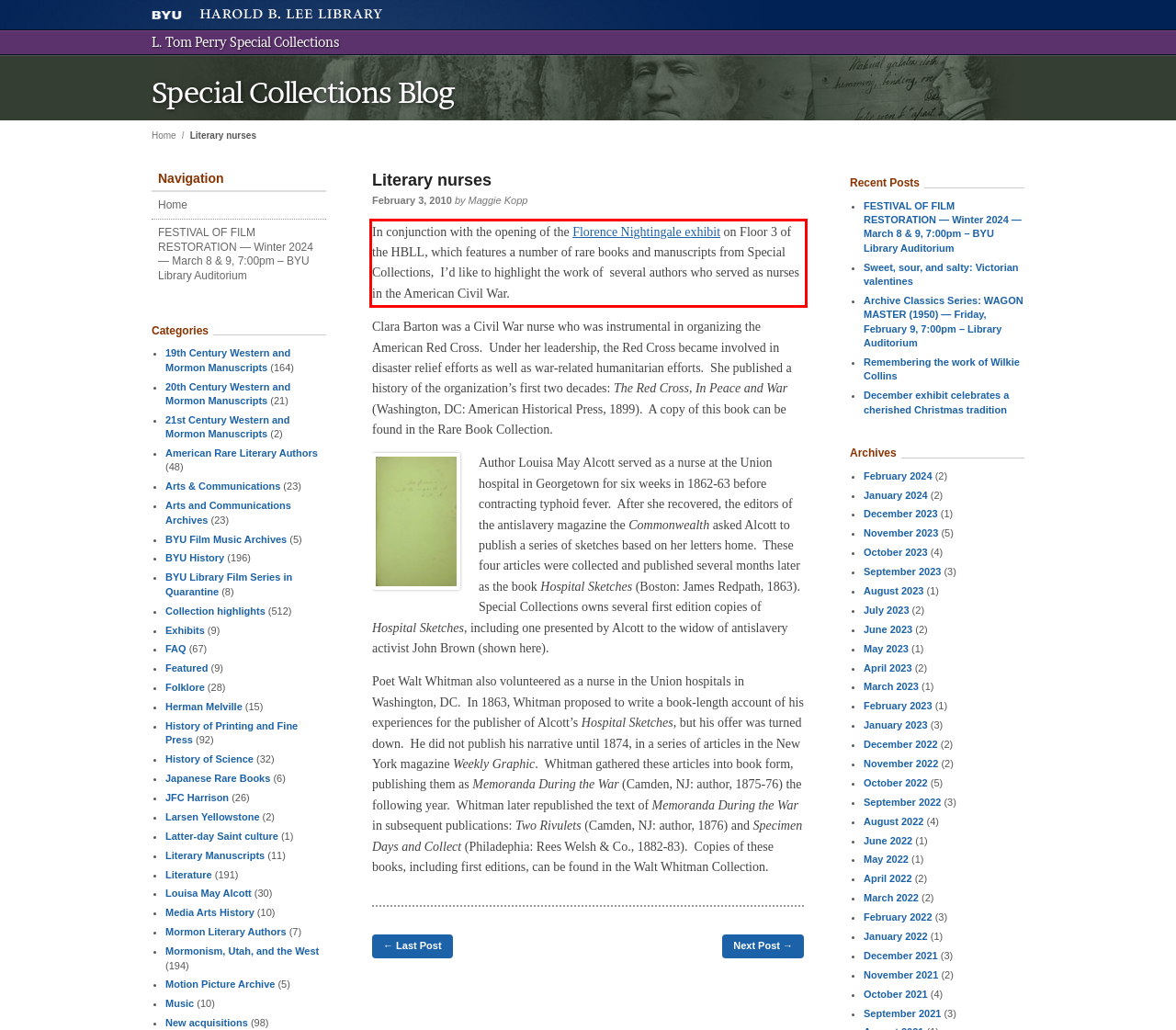With the provided screenshot of a webpage, locate the red bounding box and perform OCR to extract the text content inside it.

In conjunction with the opening of the Florence Nightingale exhibit on Floor 3 of the HBLL, which features a number of rare books and manuscripts from Special Collections, I’d like to highlight the work of several authors who served as nurses in the American Civil War.